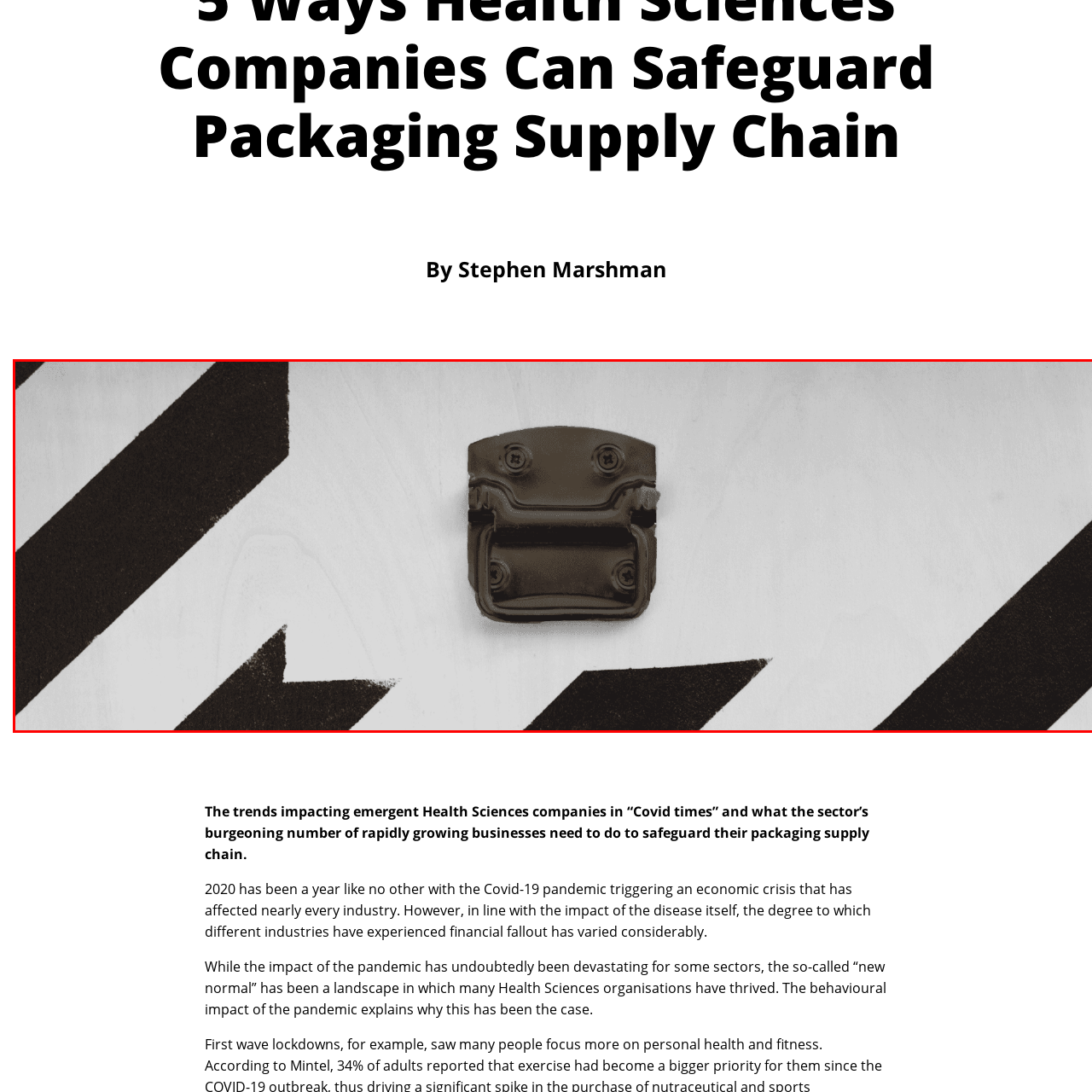Describe in detail the image that is highlighted by the red bounding box.

The image features a metallic latch or handle set against a textured background. The latch is centrally positioned, showcasing its two prominent screw holes for secure attachment. Surrounding the latch, bold black diagonal stripes create a dynamic contrast on a light, possibly wooden, backdrop. This design element not only emphasizes the latch's shape but also brings a modern, industrial aesthetic. The combination of materials suggests functionality, hinting at its use in packaging or securing items in various settings, potentially in the context of health sciences and supply chain solutions discussed in the accompanying text about navigating challenges during the Covid-19 pandemic.